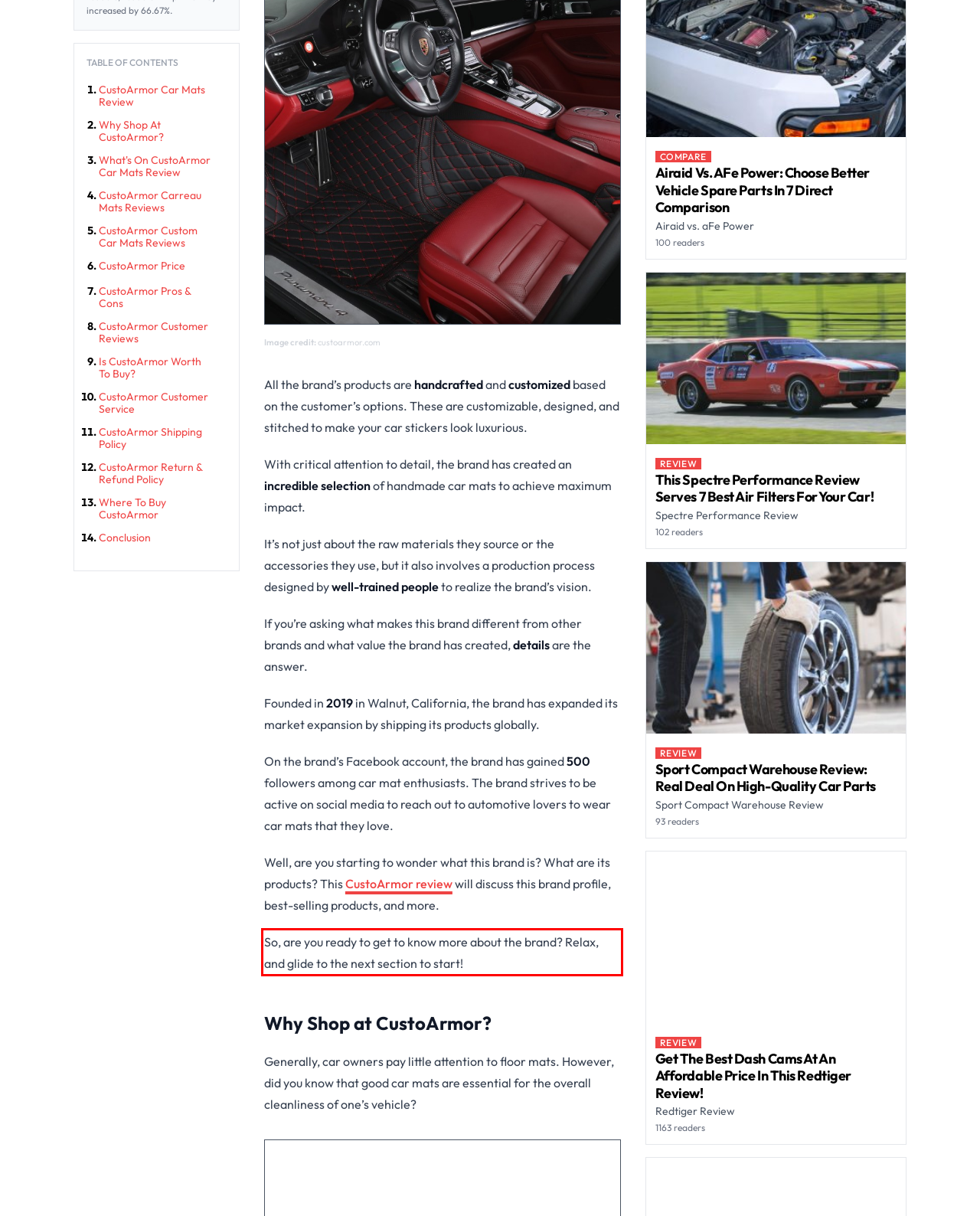You are provided with a screenshot of a webpage that includes a UI element enclosed in a red rectangle. Extract the text content inside this red rectangle.

So, are you ready to get to know more about the brand? Relax, and glide to the next section to start!